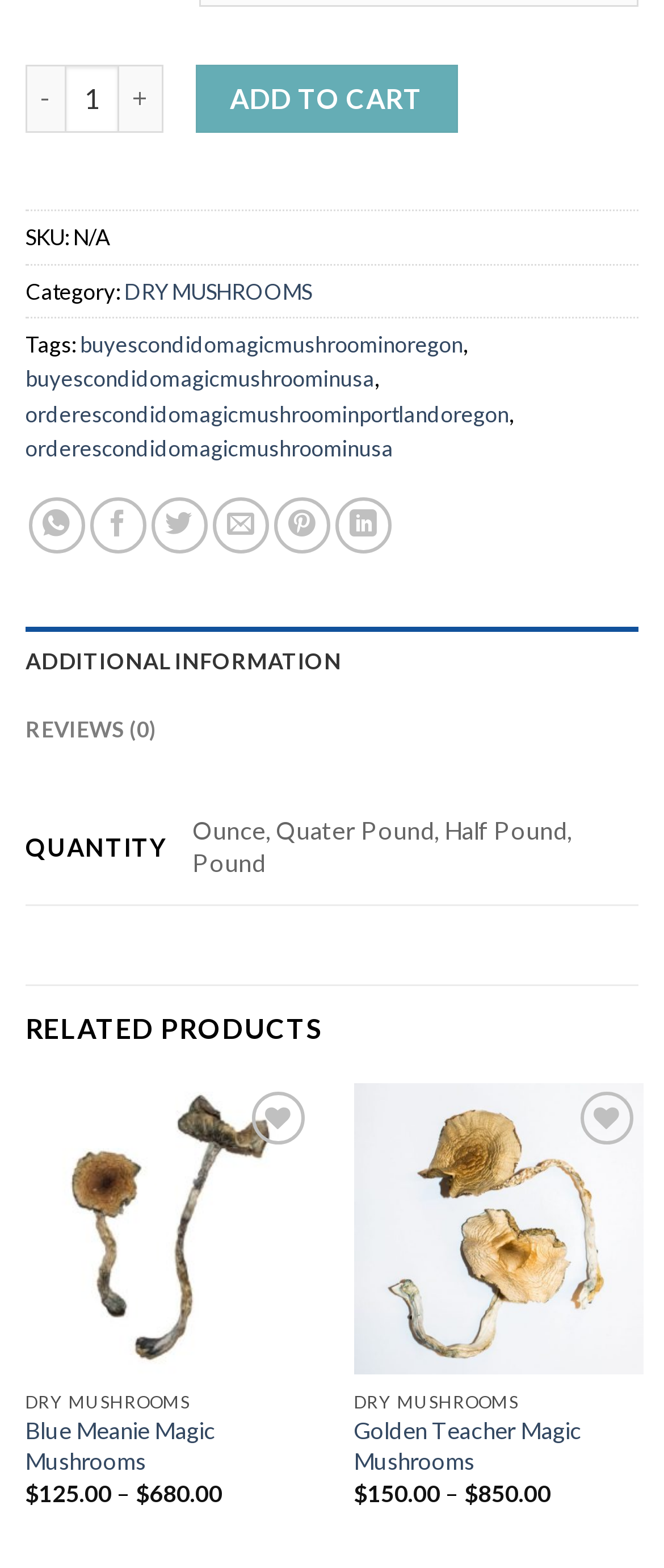Find the bounding box coordinates of the UI element according to this description: "buyescondidomagicmushroominusa".

[0.038, 0.233, 0.564, 0.25]